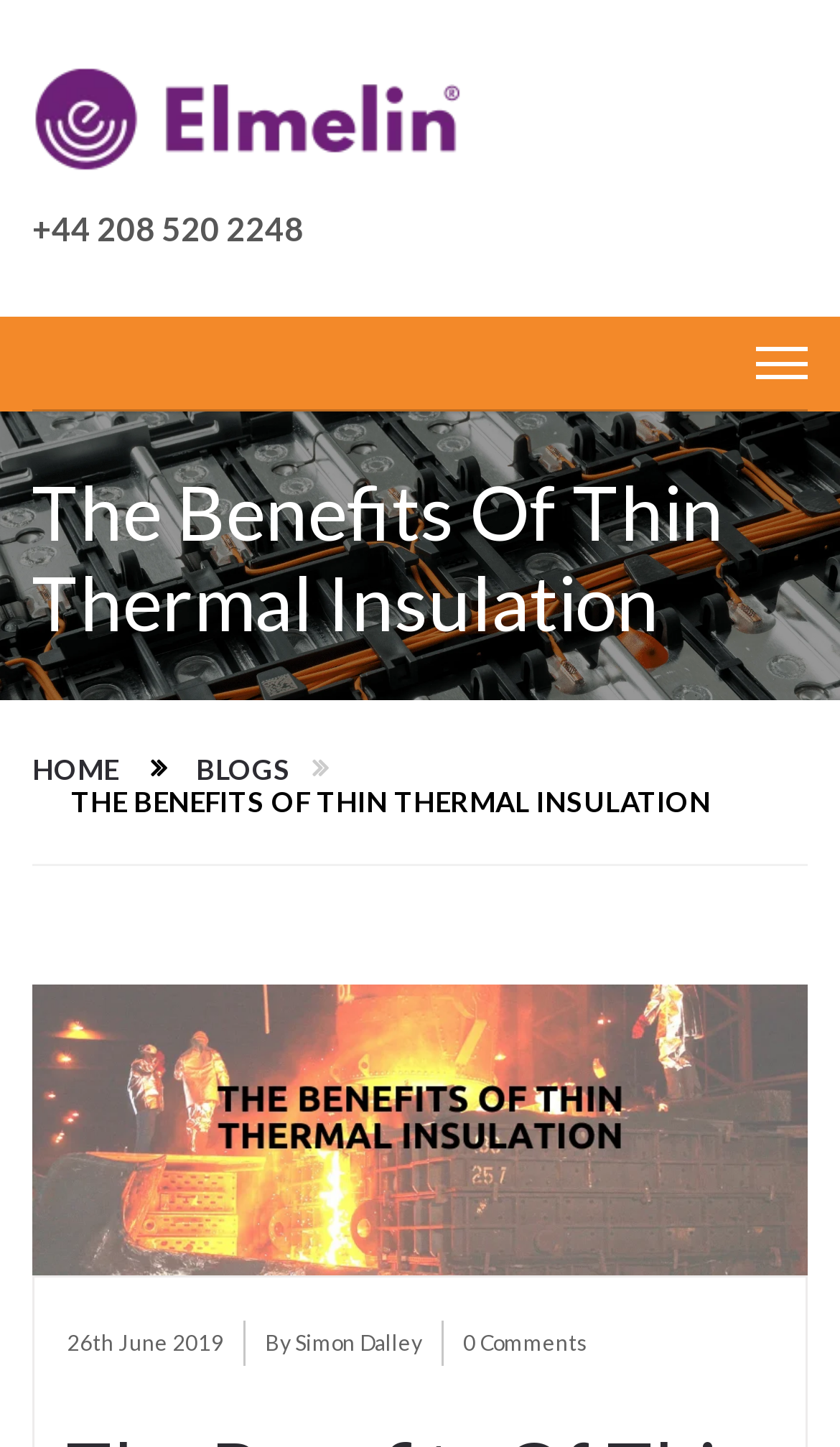Extract the primary headline from the webpage and present its text.

The Benefits Of Thin Thermal Insulation